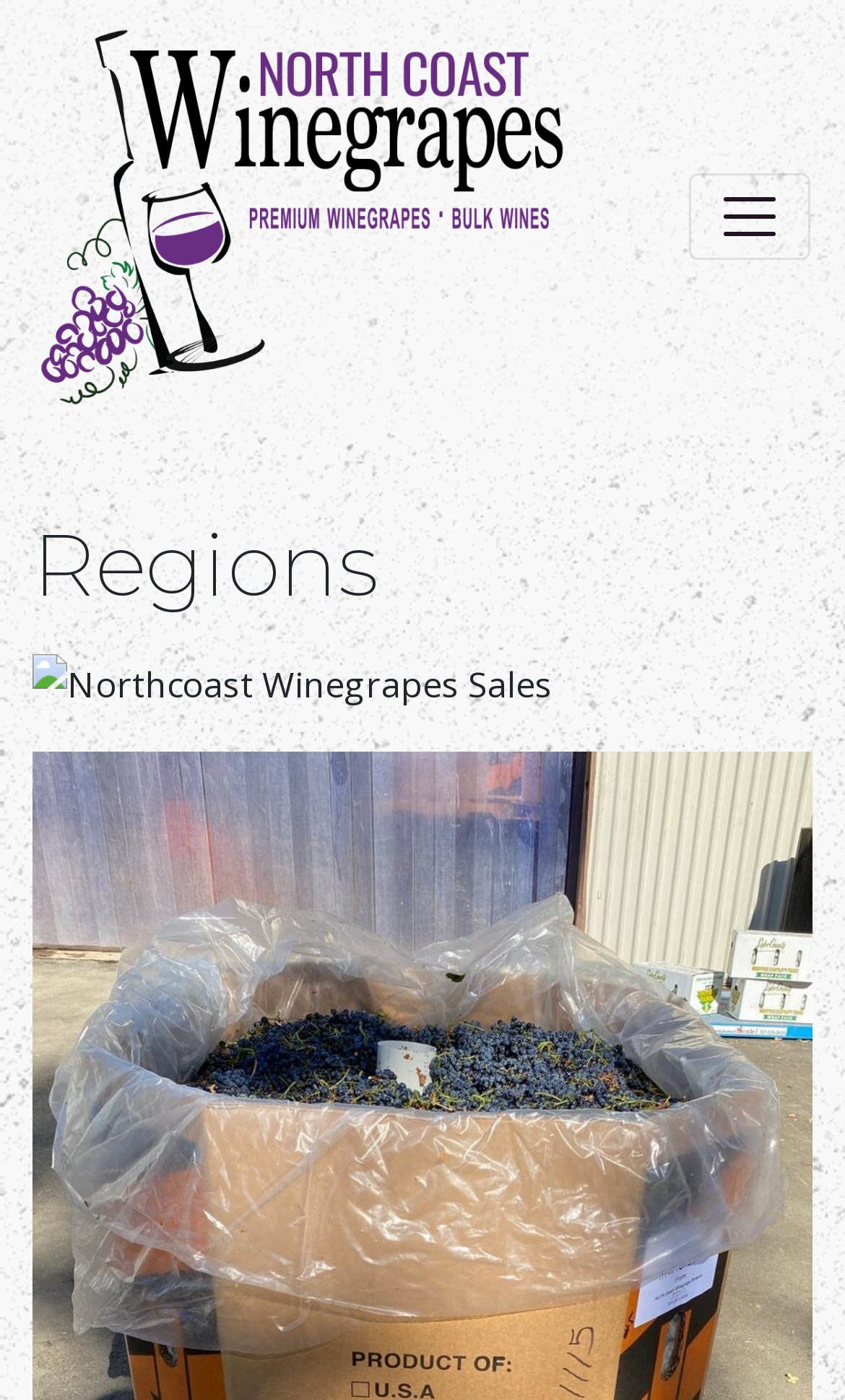What is the name of the company on the webpage?
Please answer the question with as much detail and depth as you can.

I found the company name by looking at the link element at the top of the webpage, which has the text 'North Coast Winegrape Brokers'.